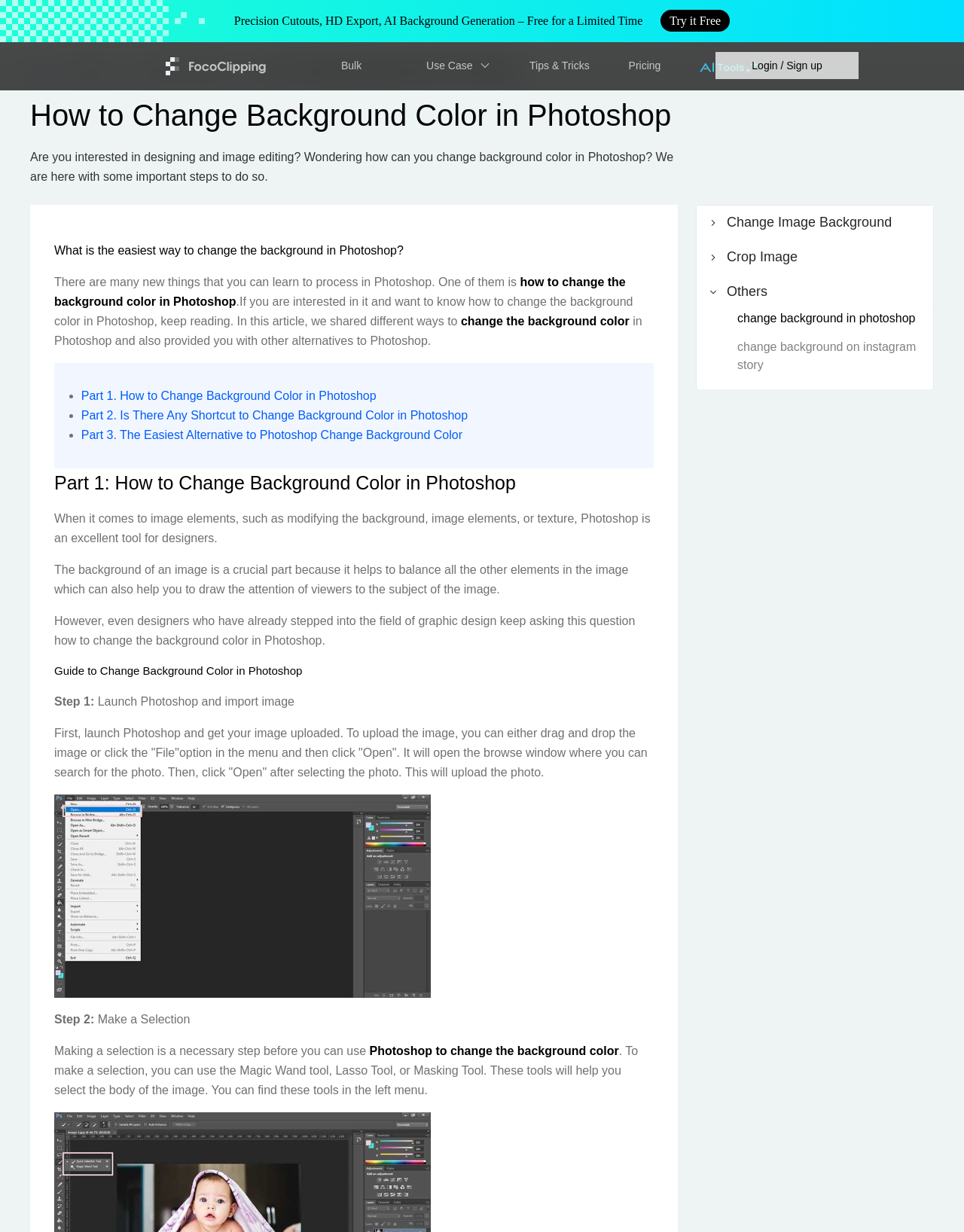How many parts are there in the guide to change background color?
Give a detailed and exhaustive answer to the question.

The webpage provides a guide to change background color in Photoshop, which is divided into three parts: Part 1, Part 2, and Part 3, as indicated by the list markers and headings.